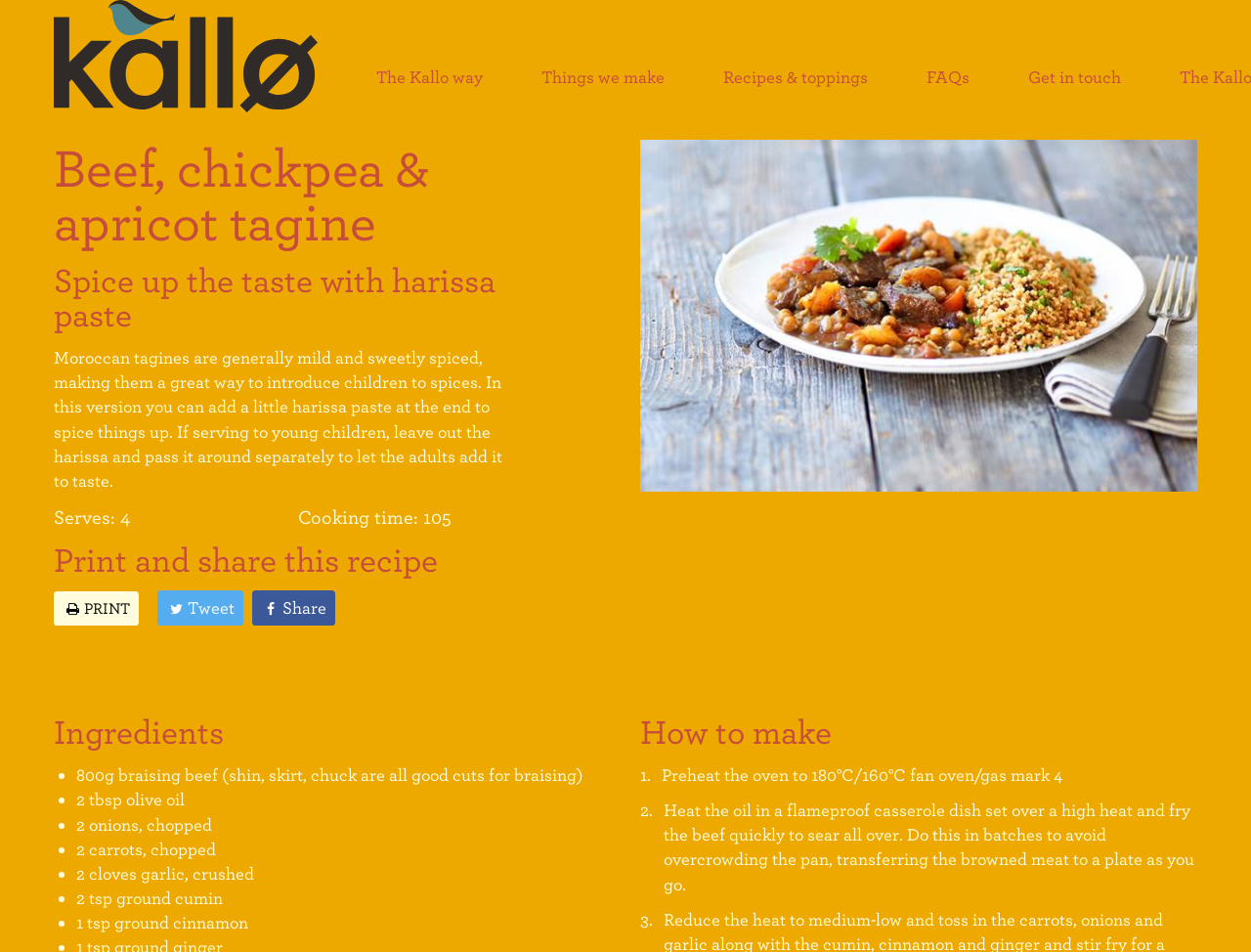What is the cooking time for the recipe? Using the information from the screenshot, answer with a single word or phrase.

105